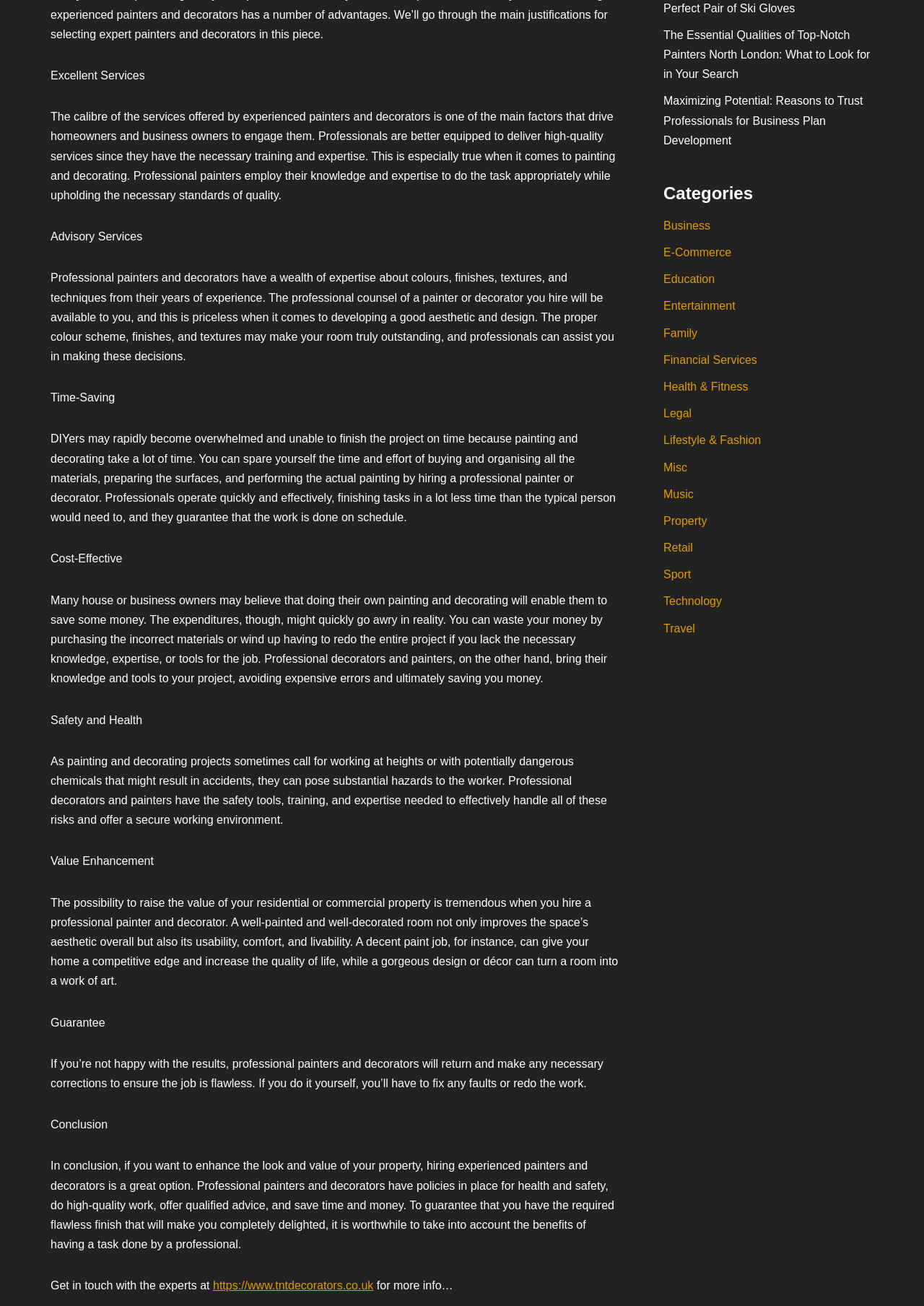Extract the bounding box coordinates for the UI element described as: "Education".

[0.718, 0.209, 0.774, 0.218]